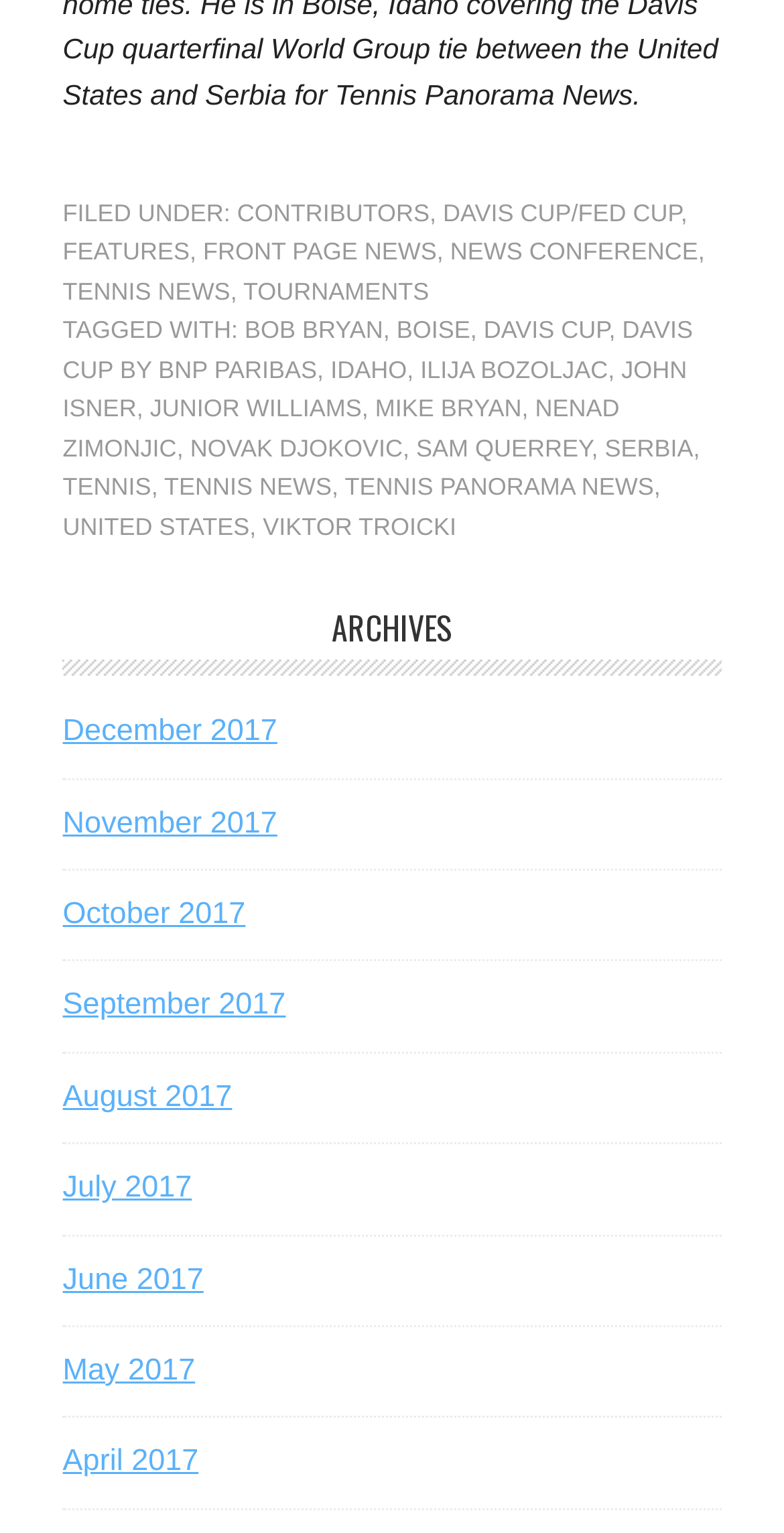Using the description: "October 2017", determine the UI element's bounding box coordinates. Ensure the coordinates are in the format of four float numbers between 0 and 1, i.e., [left, top, right, bottom].

[0.08, 0.585, 0.313, 0.607]